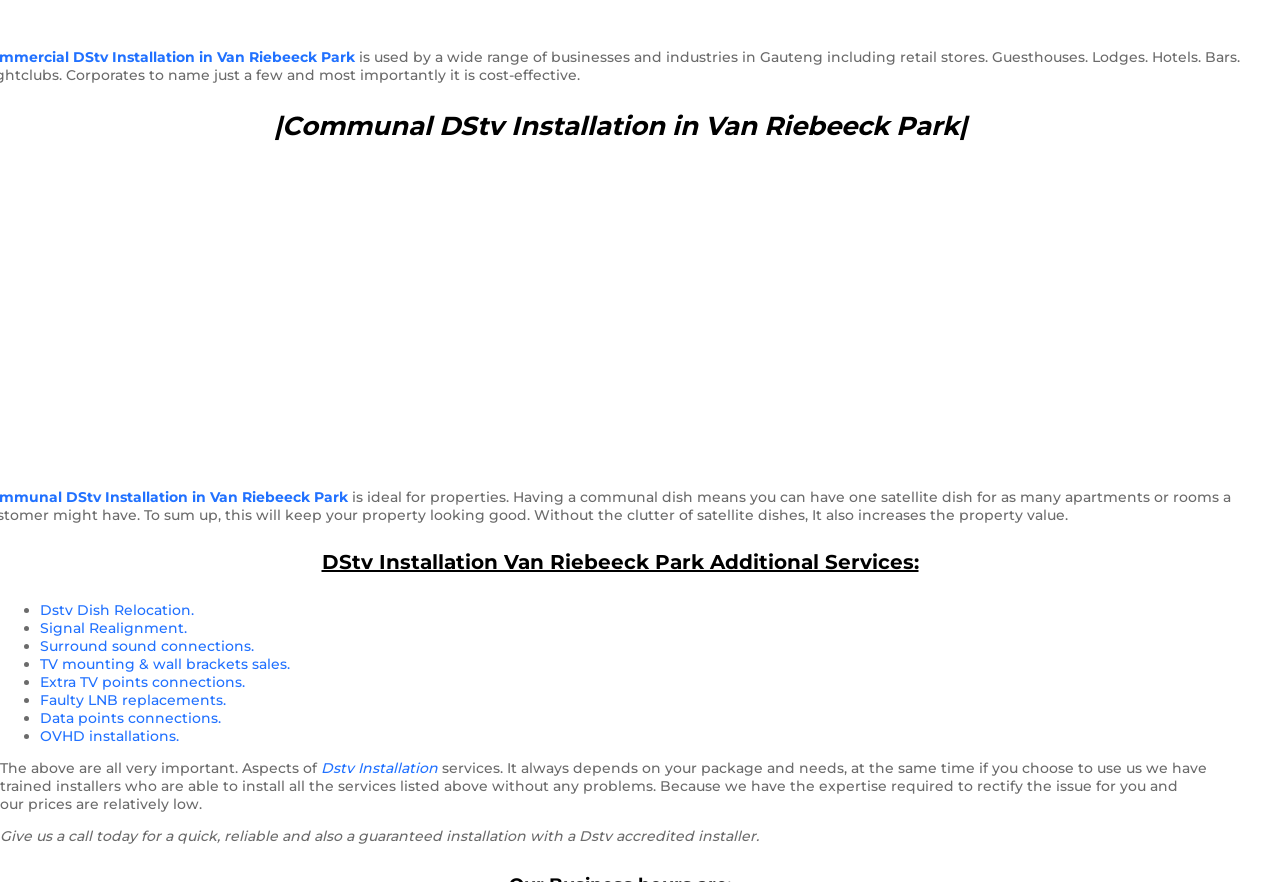Please find the bounding box coordinates of the section that needs to be clicked to achieve this instruction: "Read about 'DStv Installation Van Riebeeck Park Additional Services'".

[0.0, 0.624, 0.969, 0.651]